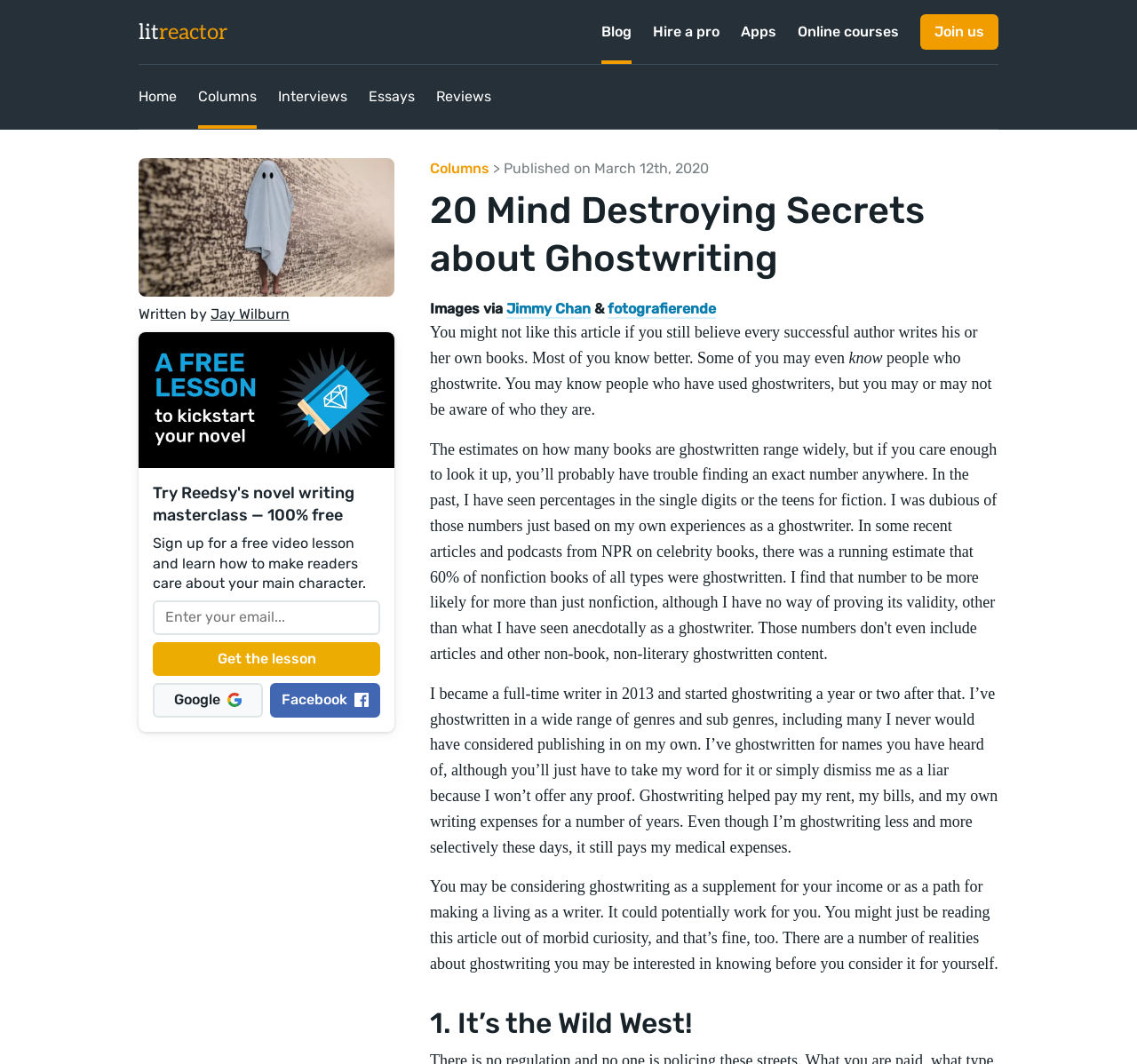How many social media links are present?
Answer with a single word or phrase by referring to the visual content.

2